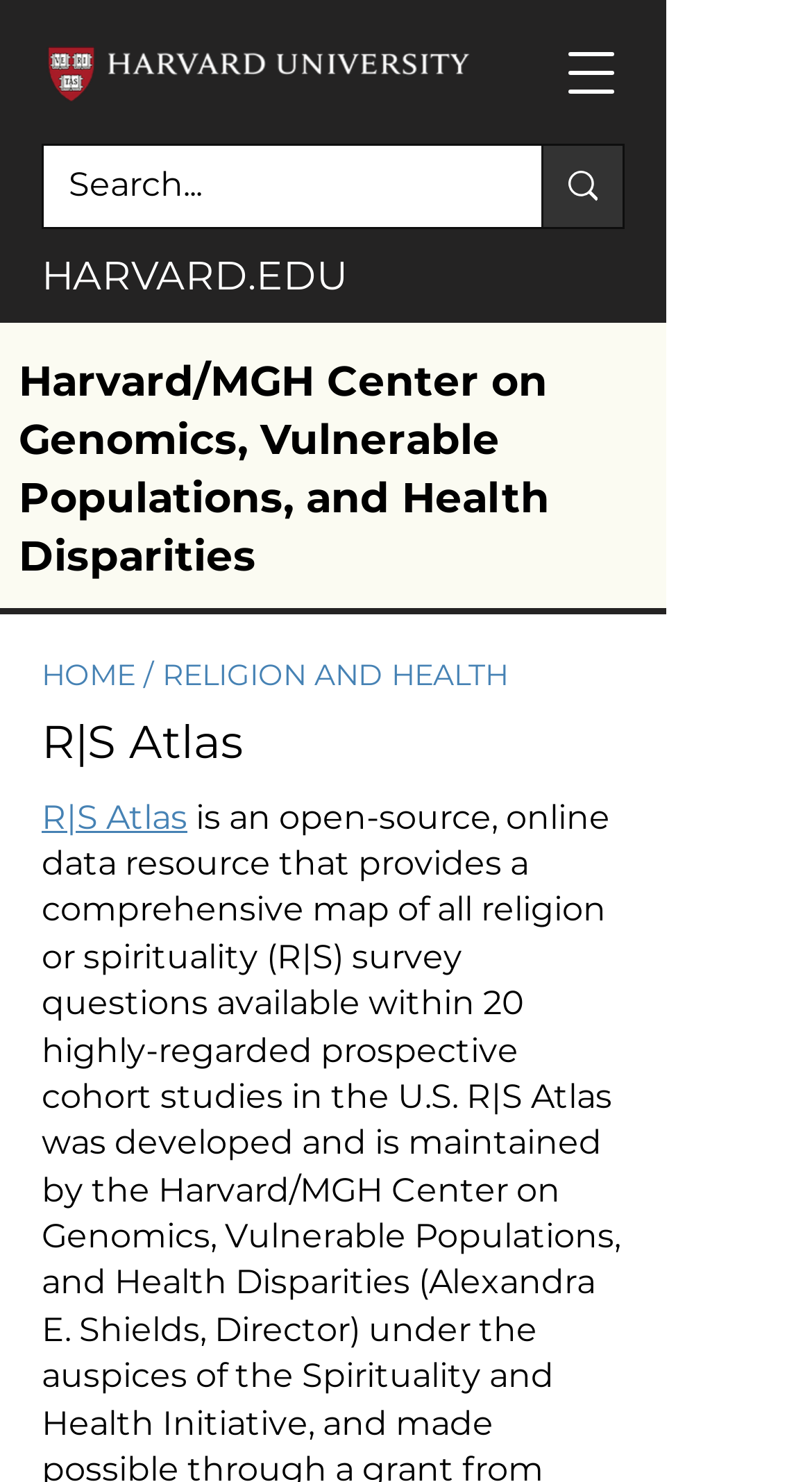What is the name of the center?
Use the information from the screenshot to give a comprehensive response to the question.

I found the answer by looking at the heading element with the text 'Harvard/MGH Center on Genomics, Vulnerable Populations, and Health Disparities' which is a prominent element on the webpage, indicating that it is the name of the center.